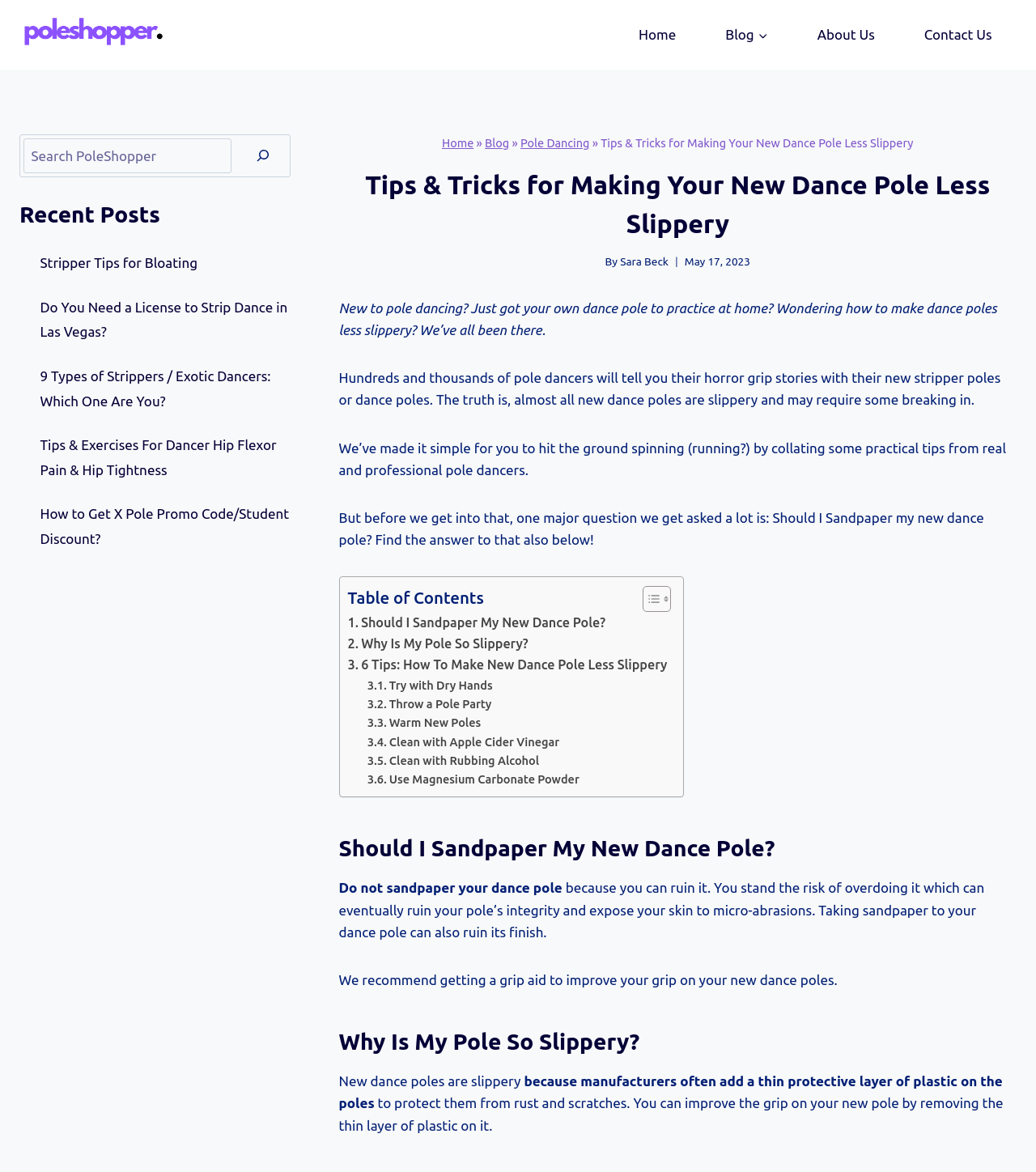Generate a thorough description of the webpage.

This webpage is about providing tips and tricks for making a new dance pole less slippery. At the top, there is a logo and a navigation menu with links to "Home", "Blog", "About Us", and "Contact Us". Below the navigation menu, there is a header section with a breadcrumb trail showing the current page's location within the website. The title of the page, "Tips & Tricks for Making Your New Dance Pole Less Slippery", is displayed prominently.

The main content of the page is divided into sections, each with a heading and a brief description. The first section introduces the problem of slippery dance poles and explains that the page will provide practical tips to overcome this issue. The second section answers the question of whether one should sandpaper their new dance pole, advising against it and recommending the use of grip aids instead.

The page also features a table of contents on the left side, which allows users to quickly navigate to specific sections of the page. The sections include "Should I Sandpaper My New Dance Pole?", "Why Is My Pole So Slippery?", and "6 Tips: How To Make New Dance Pole Less Slippery", among others.

On the right side of the page, there is a search bar and a section titled "Recent Posts" that lists several links to other articles on the website. Below the main content, there is an advertisement iframe. At the bottom of the page, there is a "Scroll to top" button.